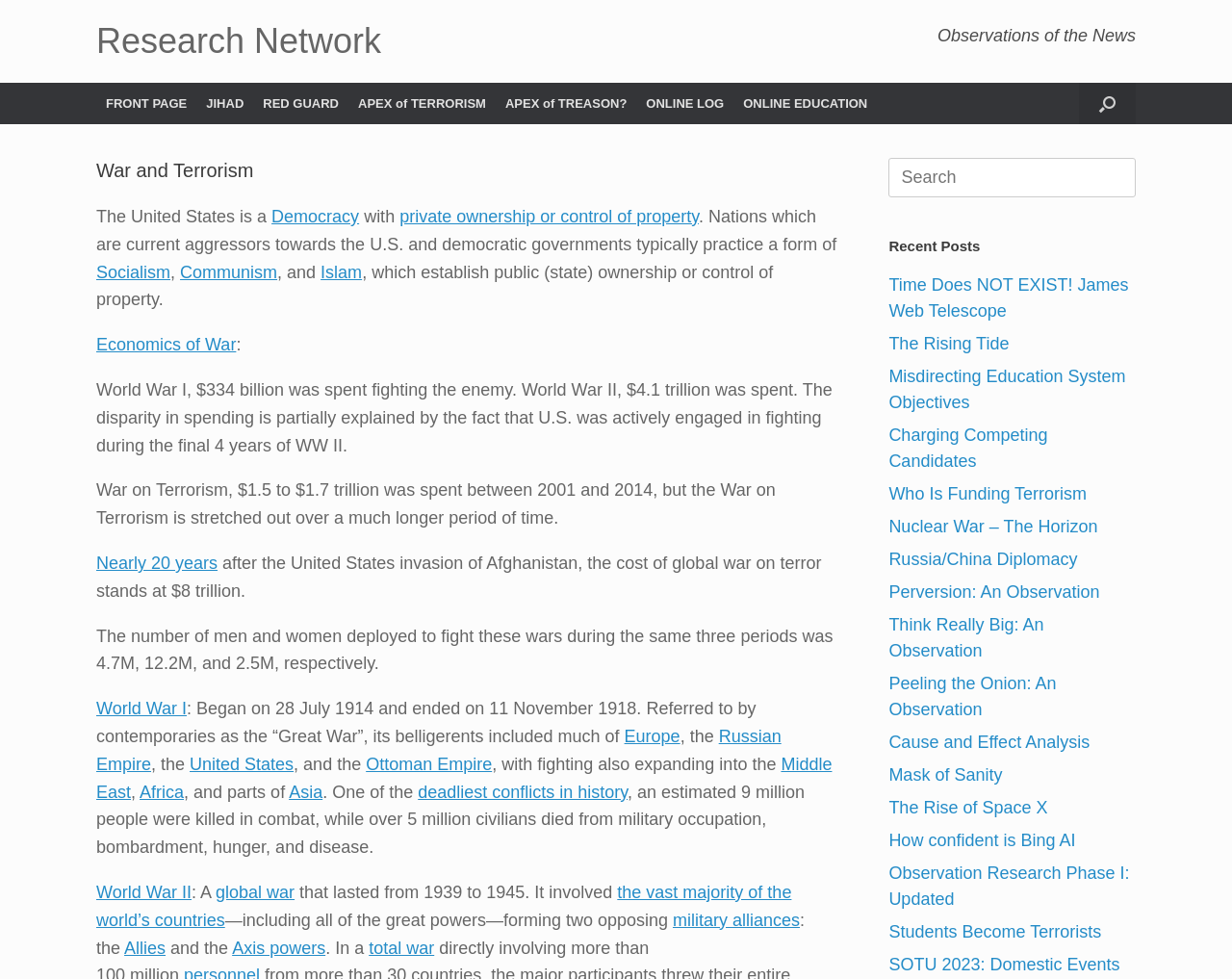Given the description Socialism, predict the bounding box coordinates of the UI element. Ensure the coordinates are in the format (top-left x, top-left y, bottom-right x, bottom-right y) and all values are between 0 and 1.

[0.078, 0.268, 0.138, 0.288]